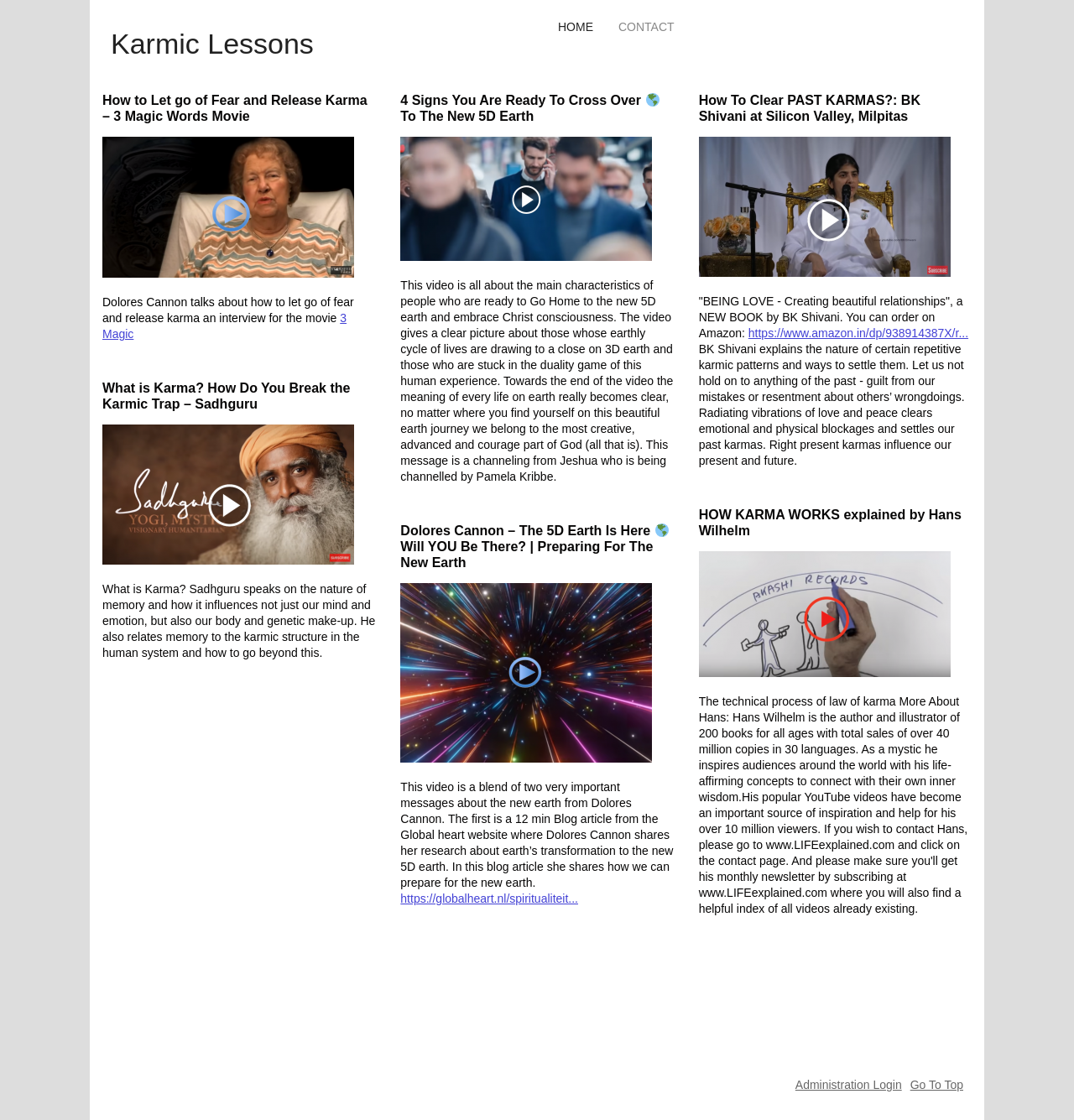Generate a comprehensive description of the contents of the webpage.

The webpage is titled "Karmic Lessons" and has a header section at the top with a link to "HOME" and "CONTACT" on the right side. Below the header, there is a main article section that takes up most of the page.

The article section is divided into several sections, each with a heading and a brief description. The first section is about letting go of fear and releasing karma, with a link to a video and a brief summary of the content. The second section is about what is karma and how to break the karmic trap, with a link to a video and a longer summary of the content.

The third section is about signs that you are ready to cross over to the new 5D earth, with an image of a globe and a link to a video. The fourth section is about Dolores Cannon and the 5D earth, with an image of a globe and a link to a video. The fifth section is about how to clear past karmas, with a link to a video and a brief summary of the content. The sixth section is about how karma works, with a link to a video and a brief summary of the content.

At the bottom of the page, there is a footer section with links to "Go To Top" and "Administration Login".